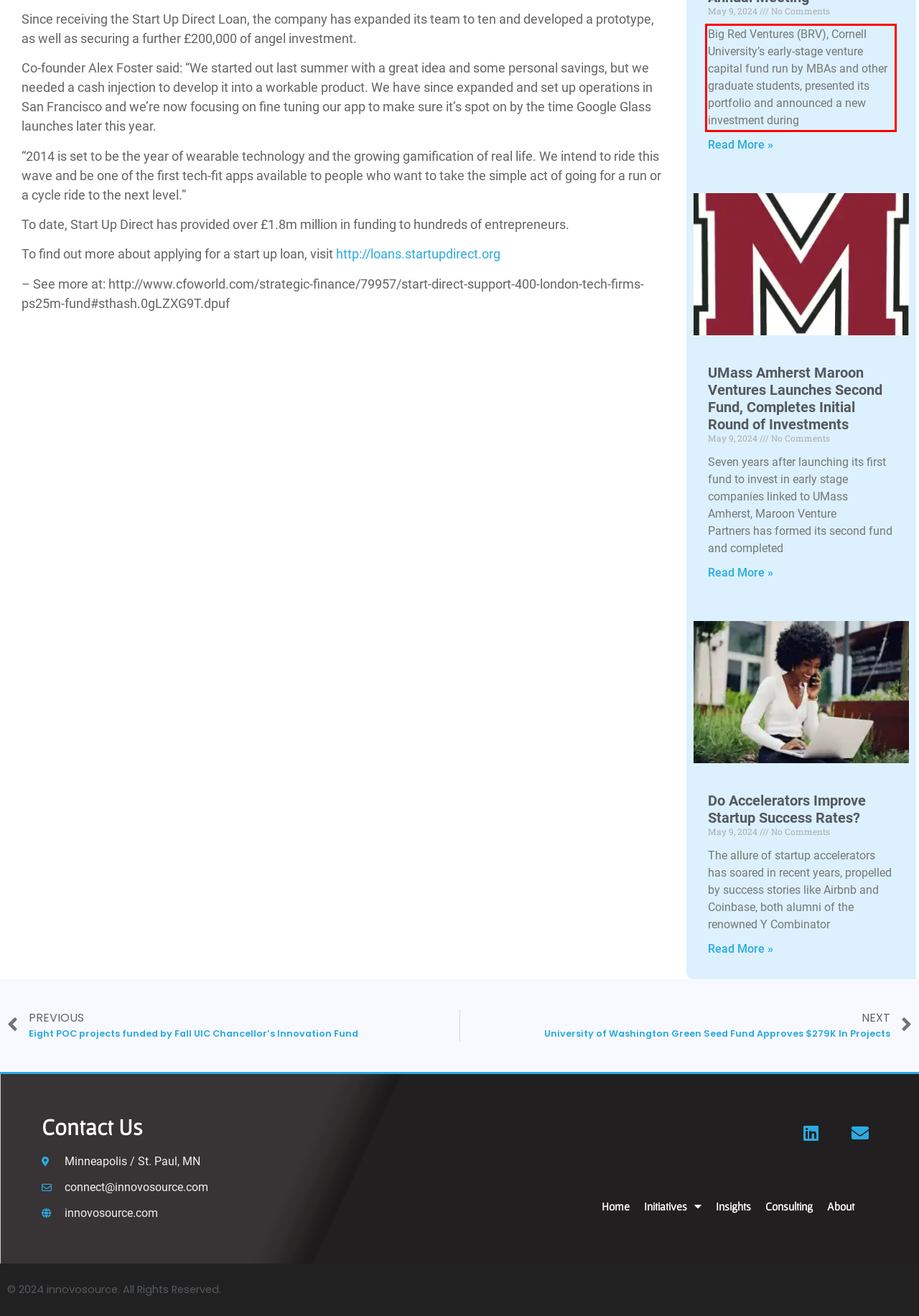You have a screenshot of a webpage with a red bounding box. Identify and extract the text content located inside the red bounding box.

Big Red Ventures (BRV), Cornell University’s early-stage venture capital fund run by MBAs and other graduate students, presented its portfolio and announced a new investment during